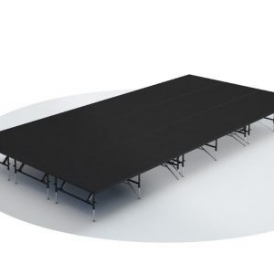Refer to the image and offer a detailed explanation in response to the question: What is the purpose of the leveling adjustments on the stage's legs?

According to the caption, the stage's legs include leveling adjustments, which are designed to ensure stability on different surfaces, implying that the purpose of these adjustments is to provide a stable setup for the stage.